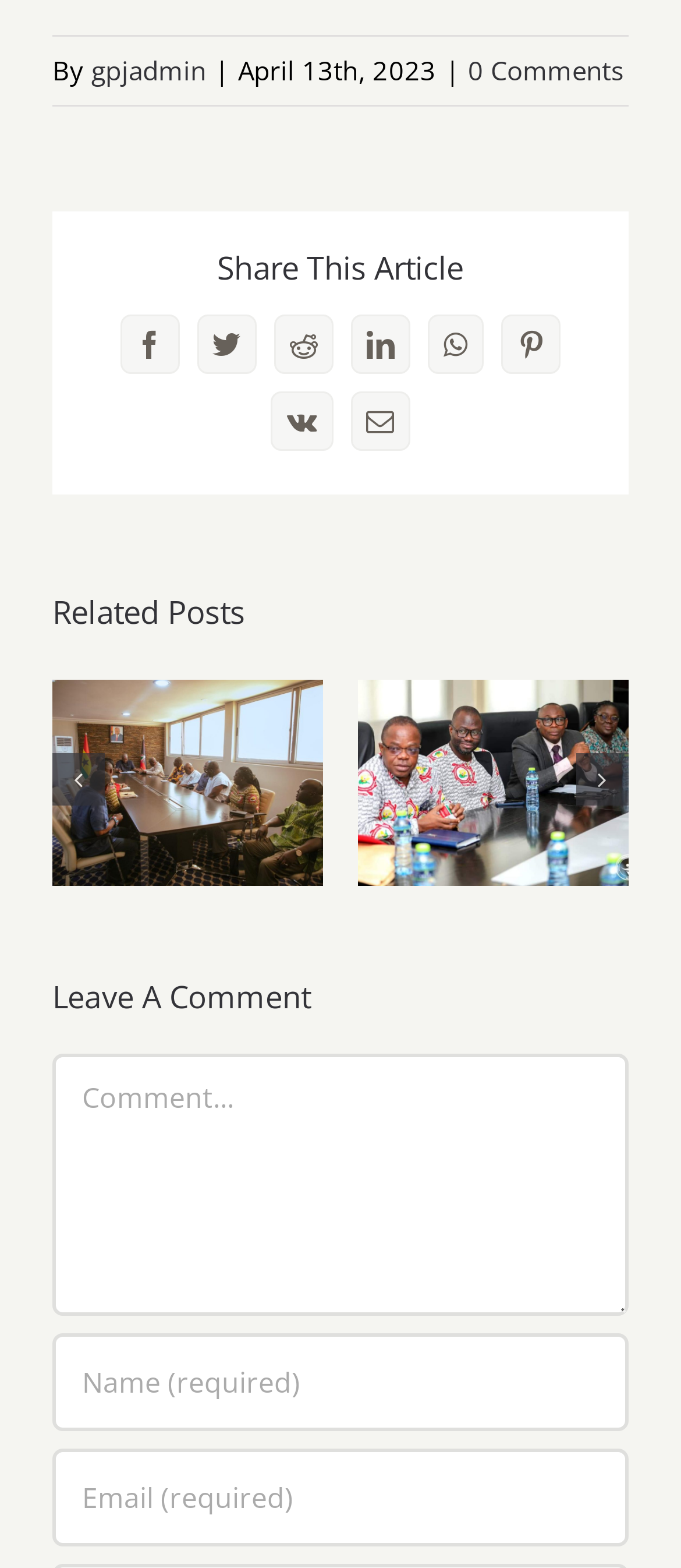What is the purpose of the 'Share This Article' section?
Using the picture, provide a one-word or short phrase answer.

To share the article on social media